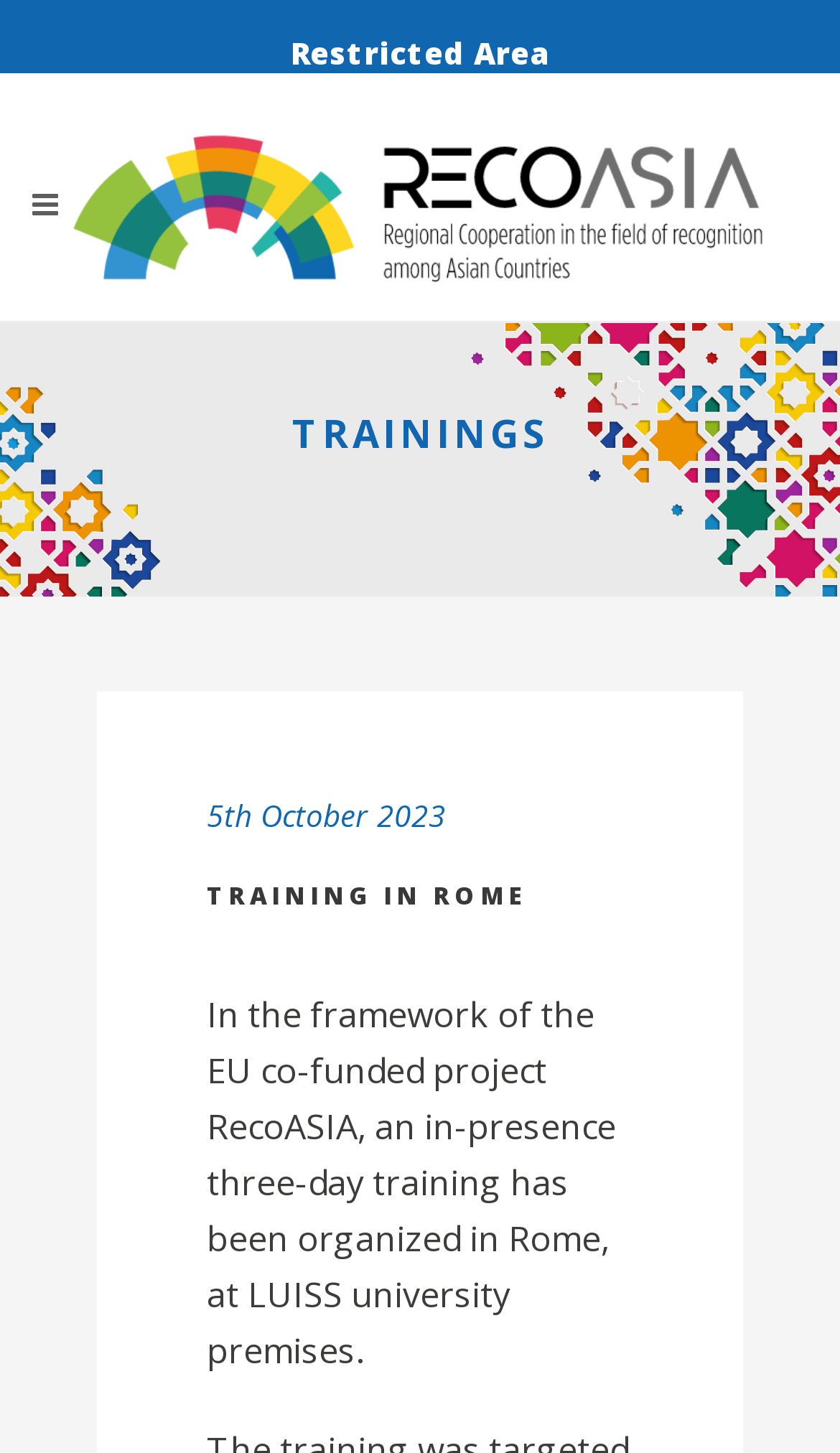Explain the webpage's layout and main content in detail.

The webpage is about trainings, specifically RecoASIA, and has a prominent title image at the top, spanning the entire width of the page. Below the title image, there is a logo on the left side, which is also a link, and a restricted area link on the right side. 

There is a heading "TRAININGS" in the middle of the page, followed by a date "5th October 2023" below it. Underneath the date, there is a heading "TRAINING IN ROME" which is also a link. 

A paragraph of text is located below the "TRAINING IN ROME" heading, describing a three-day training event organized in Rome as part of the EU co-funded project RecoASIA. The text is positioned towards the left side of the page.